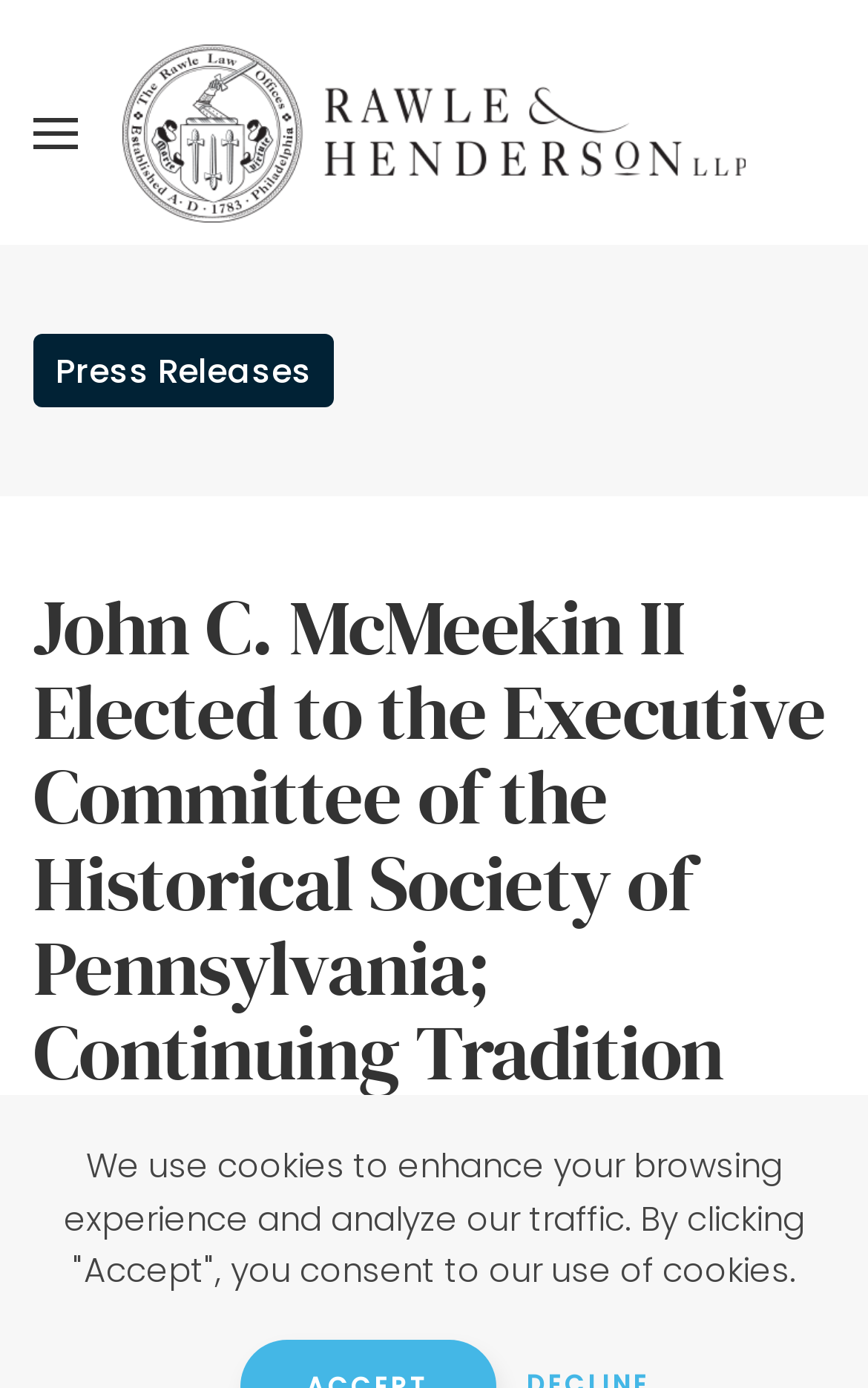Summarize the webpage with a detailed and informative caption.

The webpage is about John C. McMeekin II, a partner at Rawle & Henderson, who was elected to the Executive Committee of the Historical Society of Pennsylvania. 

At the top left of the page, there is a small image. Next to it, there are two links, one on the left and one on the right, which take up most of the top section of the page. 

Below these links, there is a main heading that spans almost the entire width of the page, announcing John C. McMeekin II's election to the Executive Committee of the Historical Society of Pennsylvania. 

Further down, there is a subheading that indicates the publication date of December 19, 2023. 

At the bottom of the page, there is a notification about the use of cookies, which is centered and takes up about a quarter of the page's width. 

On the top left, there is also a link to 'Press Releases', which is positioned above the main heading.